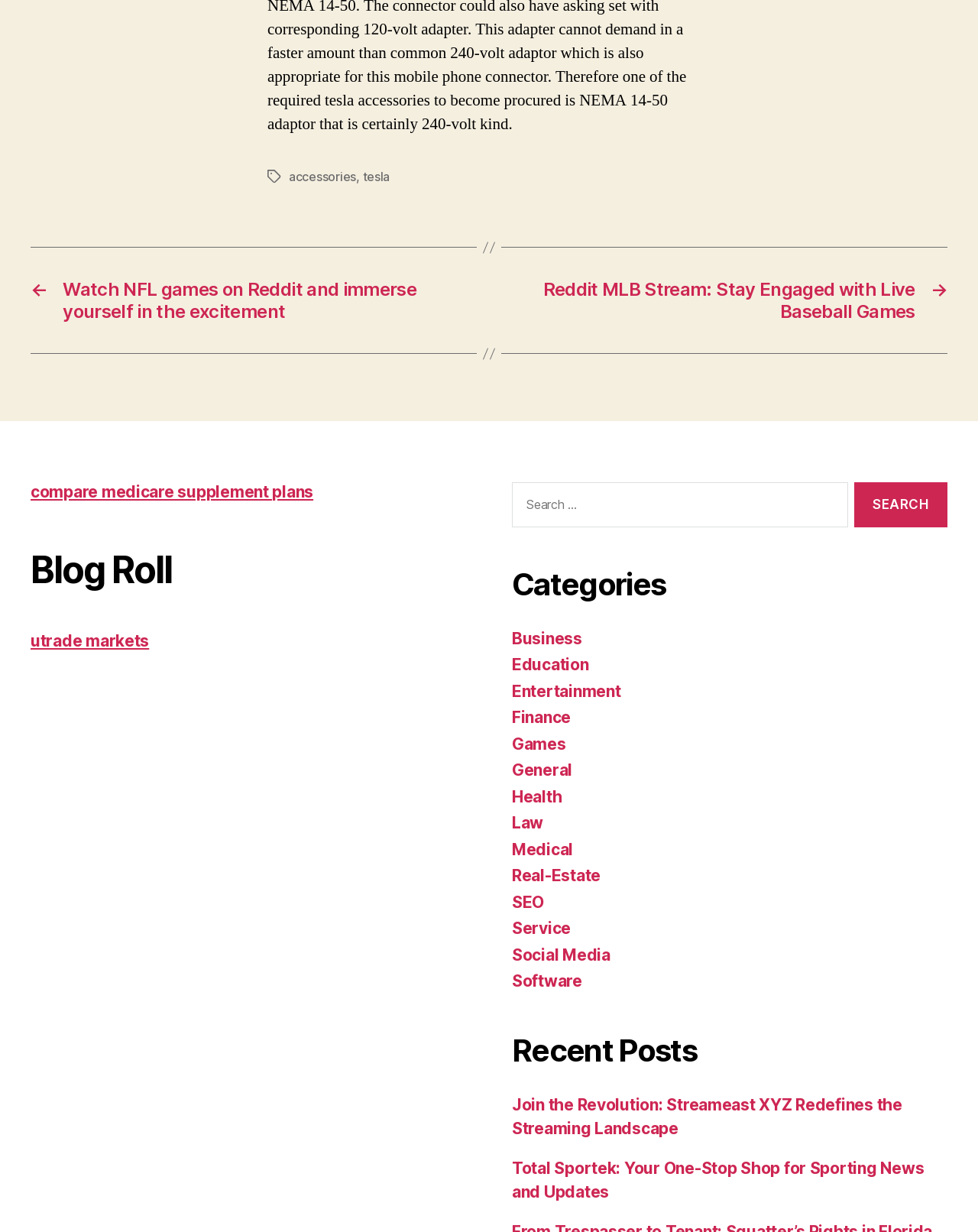Please give a concise answer to this question using a single word or phrase: 
What is the purpose of the search box?

Search